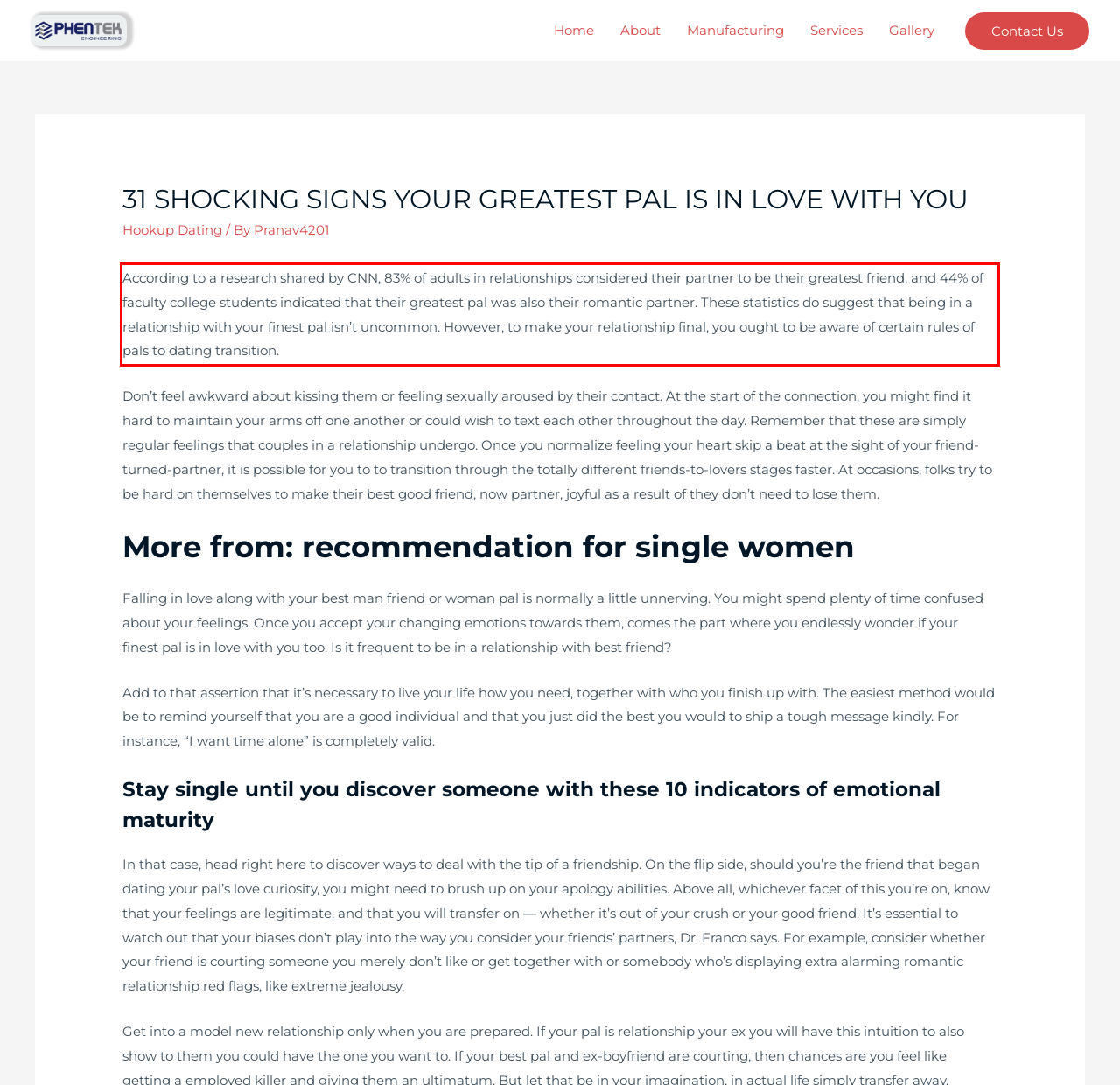The screenshot provided shows a webpage with a red bounding box. Apply OCR to the text within this red bounding box and provide the extracted content.

According to a research shared by CNN, 83% of adults in relationships considered their partner to be their greatest friend, and 44% of faculty college students indicated that their greatest pal was also their romantic partner. These statistics do suggest that being in a relationship with your finest pal isn’t uncommon. However, to make your relationship final, you ought to be aware of certain rules of pals to dating transition.